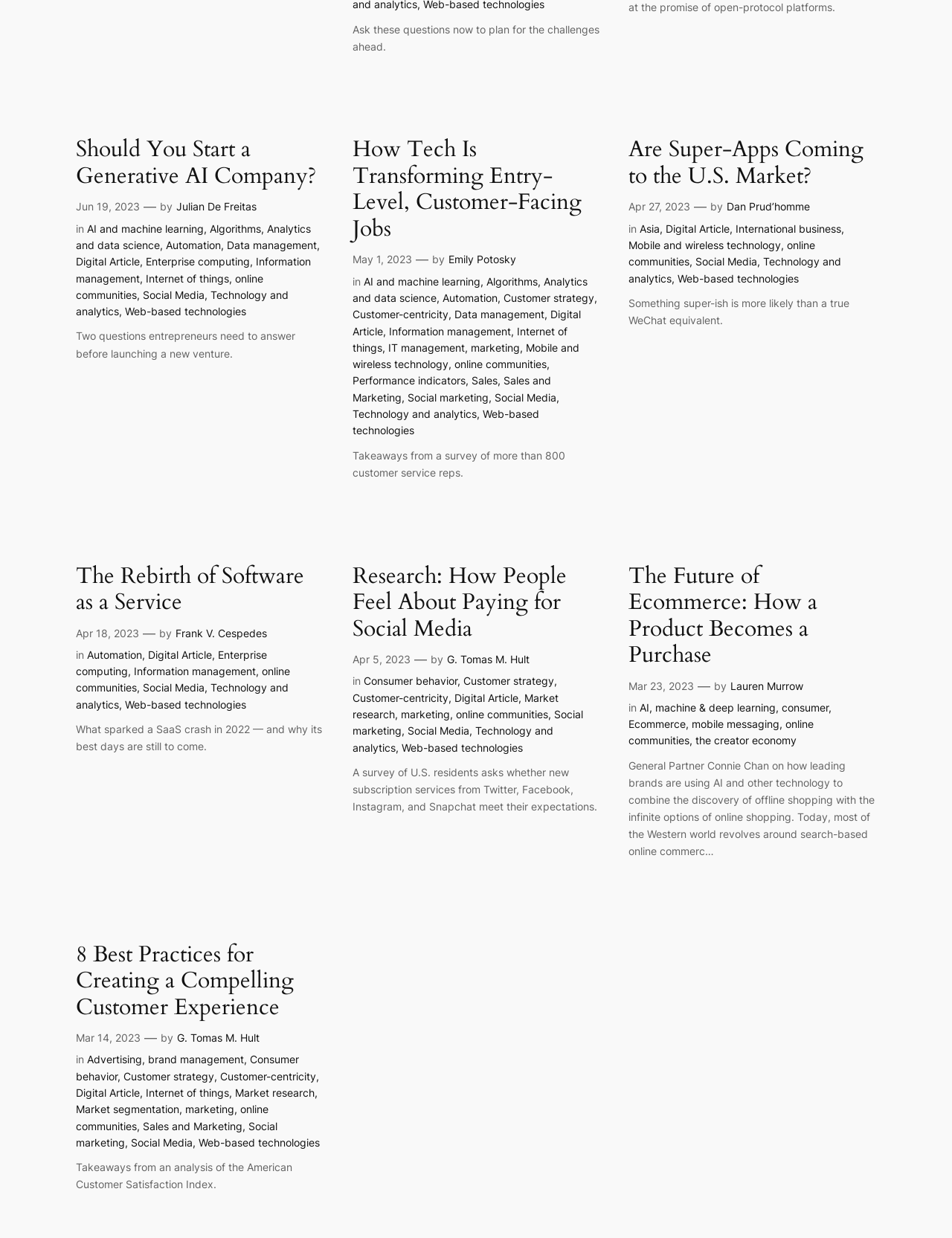Using the webpage screenshot, find the UI element described by Customer-centricity. Provide the bounding box coordinates in the format (top-left x, top-left y, bottom-right x, bottom-right y), ensuring all values are floating point numbers between 0 and 1.

[0.37, 0.558, 0.471, 0.569]